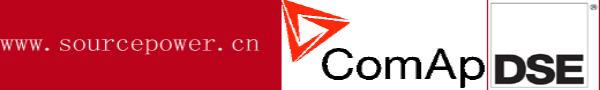What is the name of the company? Refer to the image and provide a one-word or short phrase answer.

ComAp